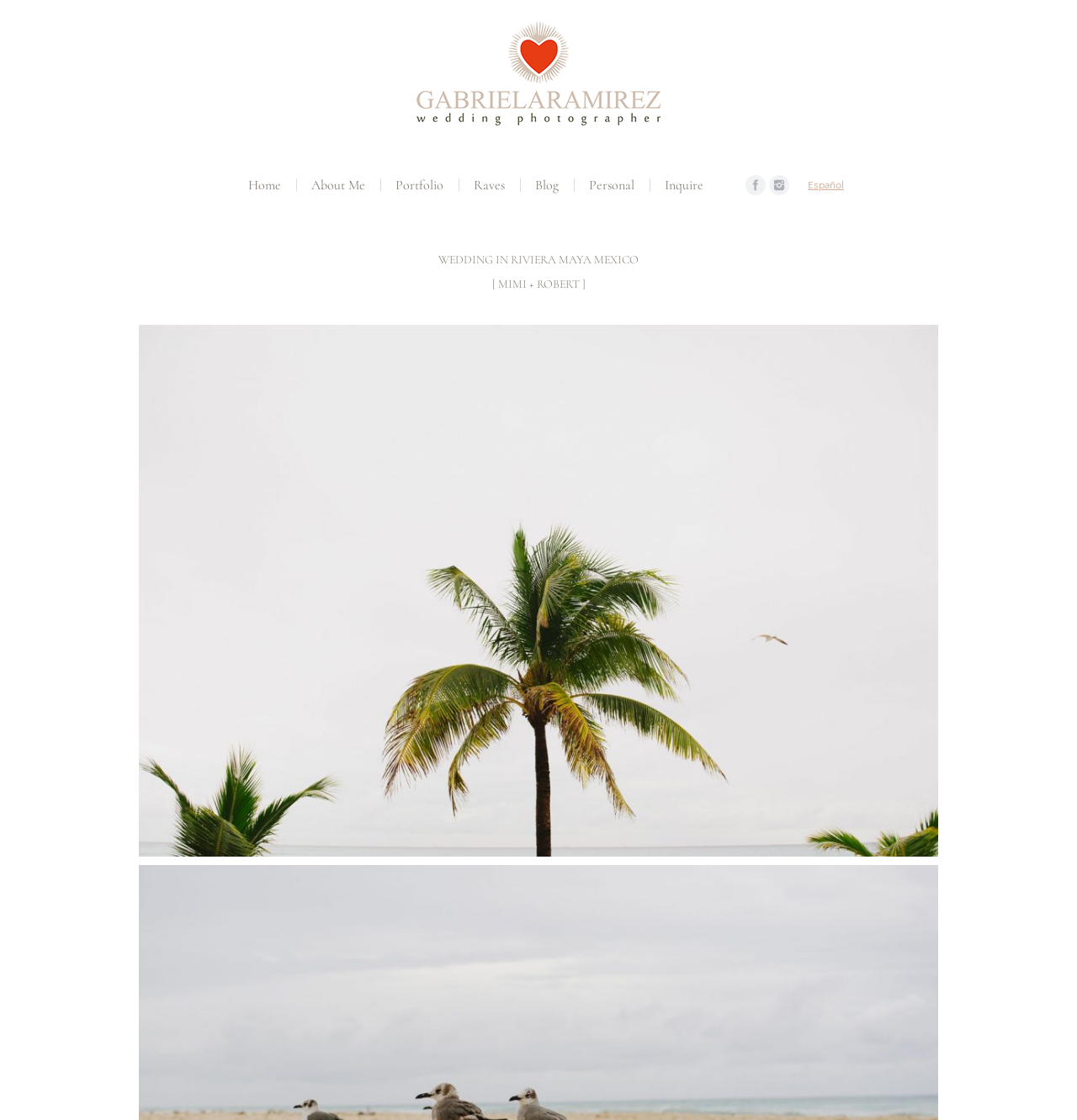What social media platforms are linked?
Based on the image, give a one-word or short phrase answer.

Facebook, Instagram